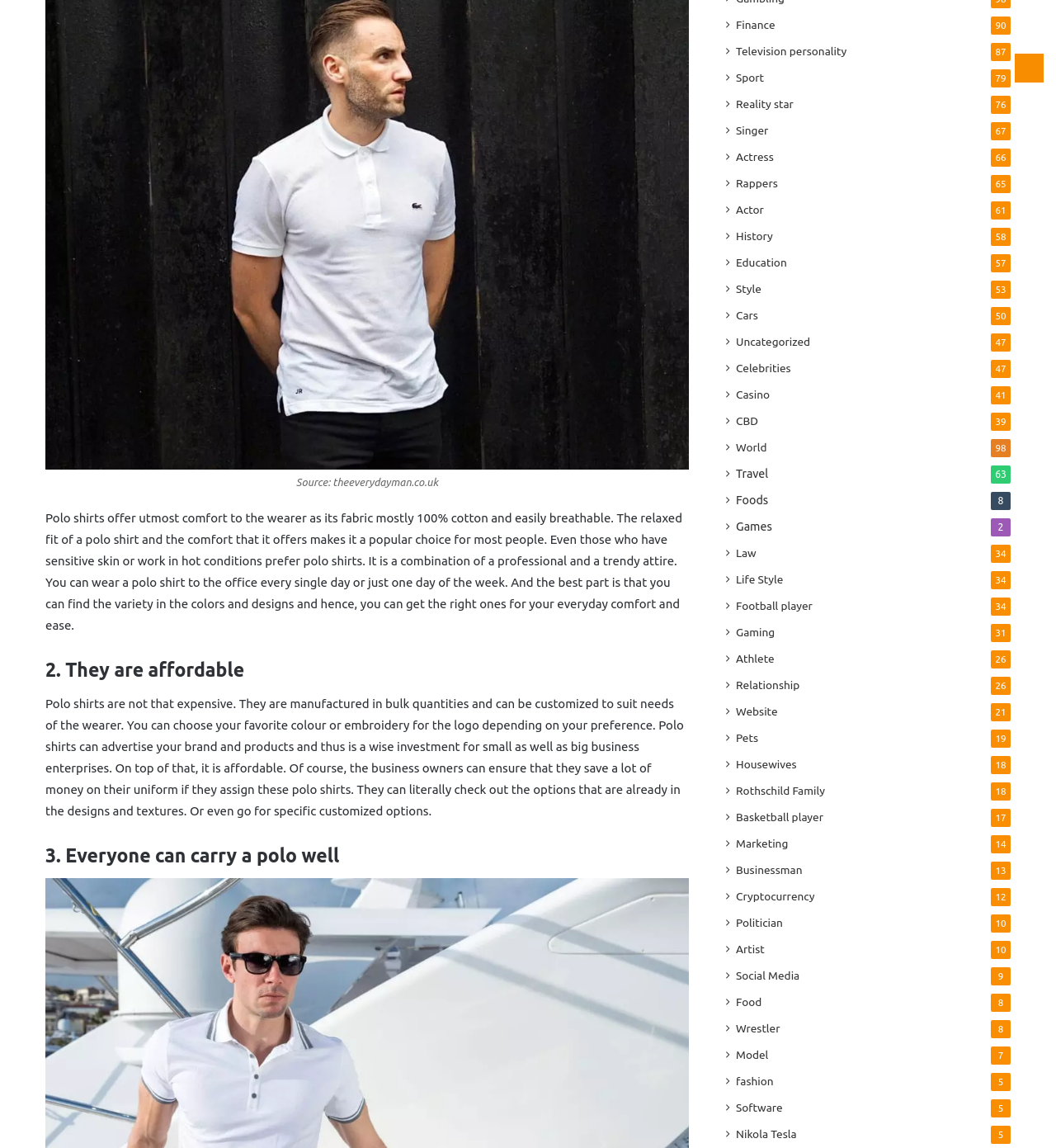How many advantages of polo shirts are mentioned in the article?
Please ensure your answer is as detailed and informative as possible.

The article mentions three advantages of polo shirts, which are they offer utmost comfort, are affordable, and can be carried well by everyone.